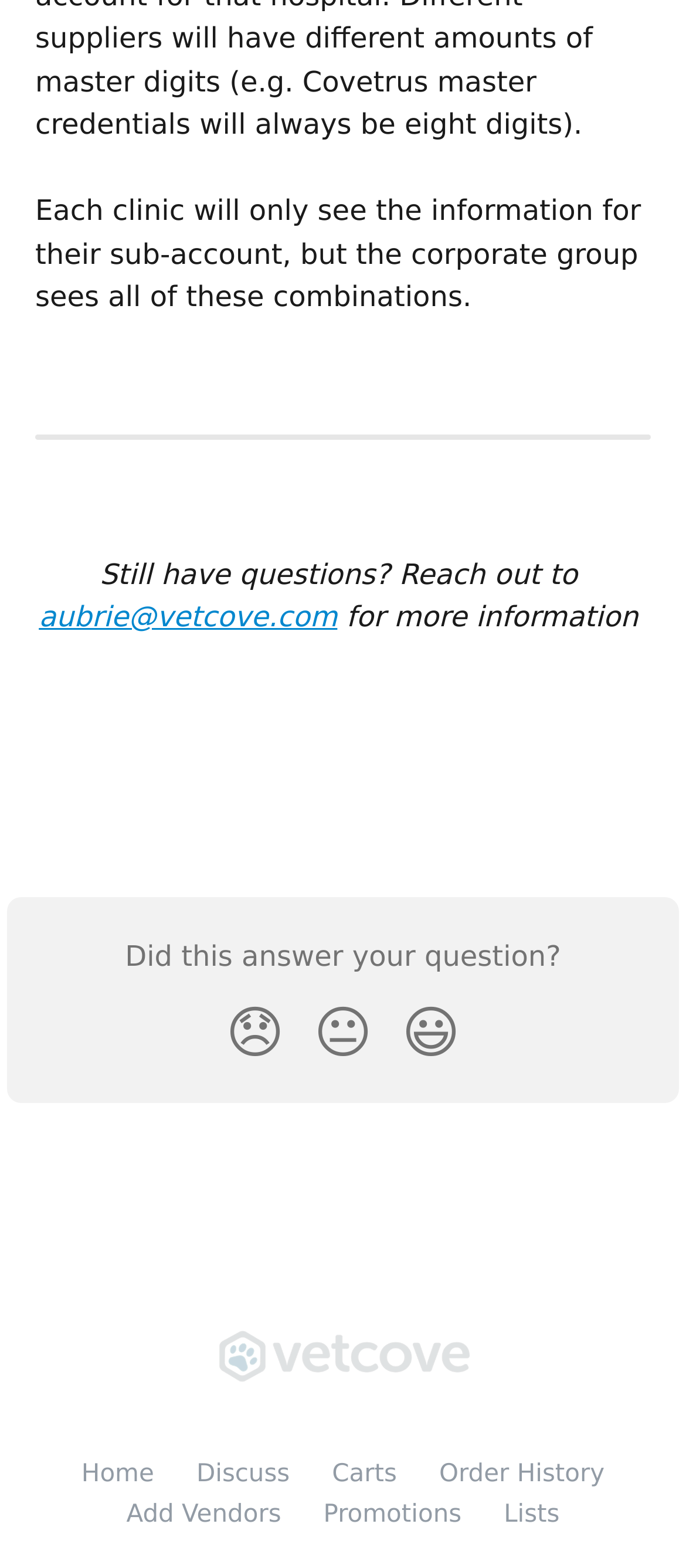Can you specify the bounding box coordinates of the area that needs to be clicked to fulfill the following instruction: "Go to the Home page"?

[0.119, 0.932, 0.225, 0.95]